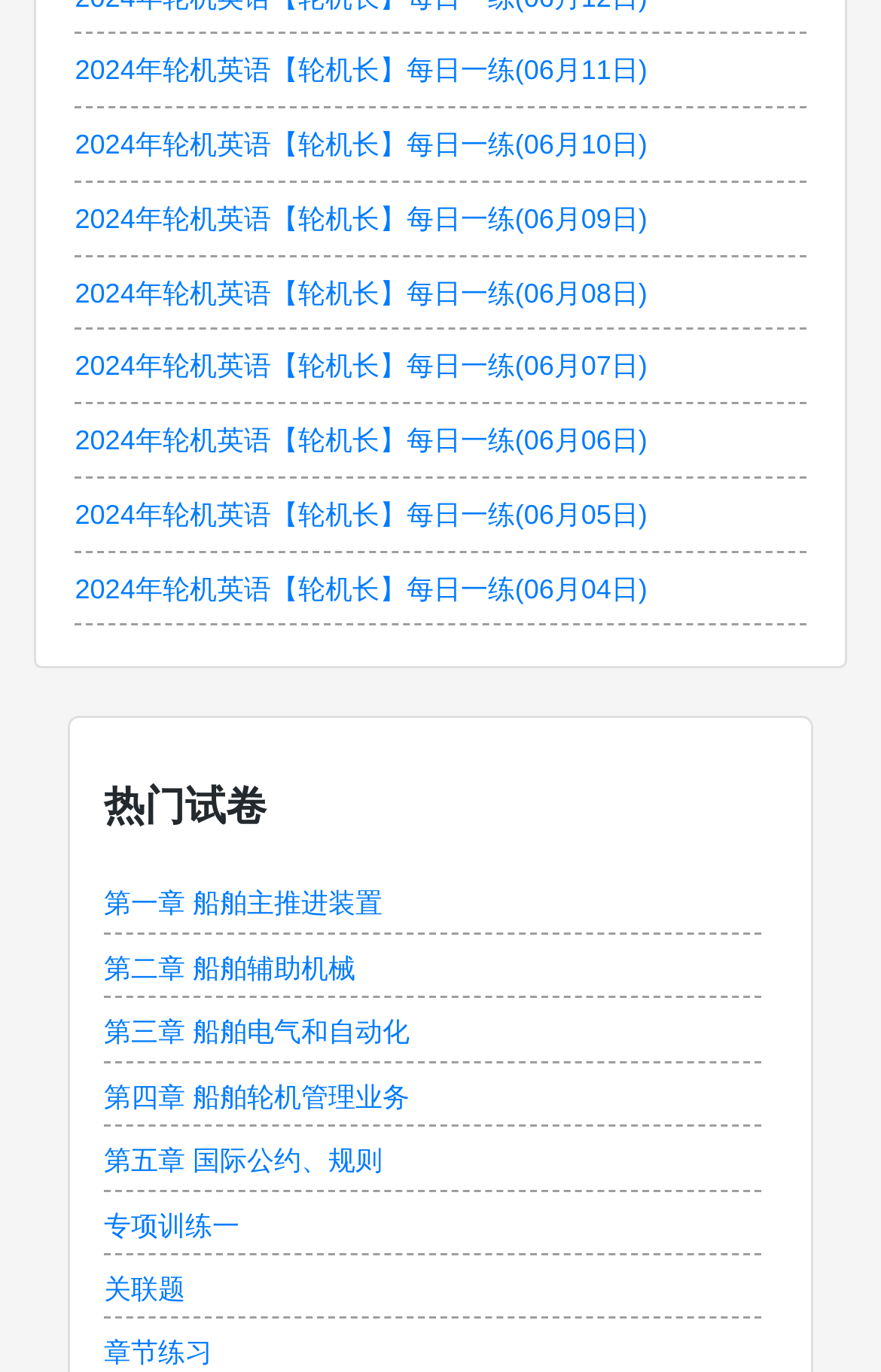Locate the bounding box coordinates of the UI element described by: "第一章 船舶主推进装置". The bounding box coordinates should consist of four float numbers between 0 and 1, i.e., [left, top, right, bottom].

[0.118, 0.644, 0.864, 0.681]